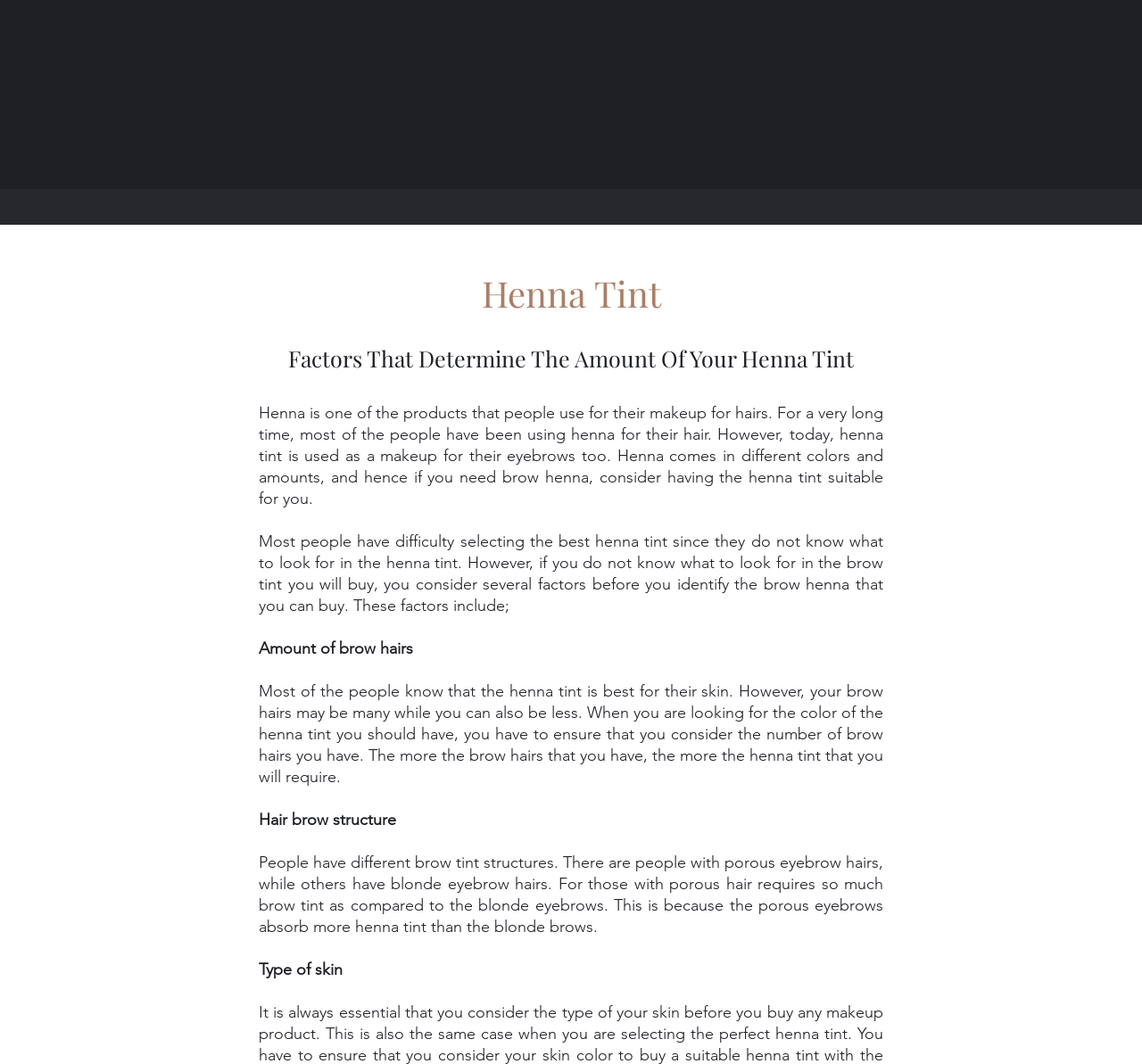Based on the image, give a detailed response to the question: What is the purpose of the 'Learn More' link?

The 'Learn More' link is likely intended to provide additional information or resources related to henna tint and its use for eyebrow makeup, but the specific purpose is not explicitly stated on the webpage.